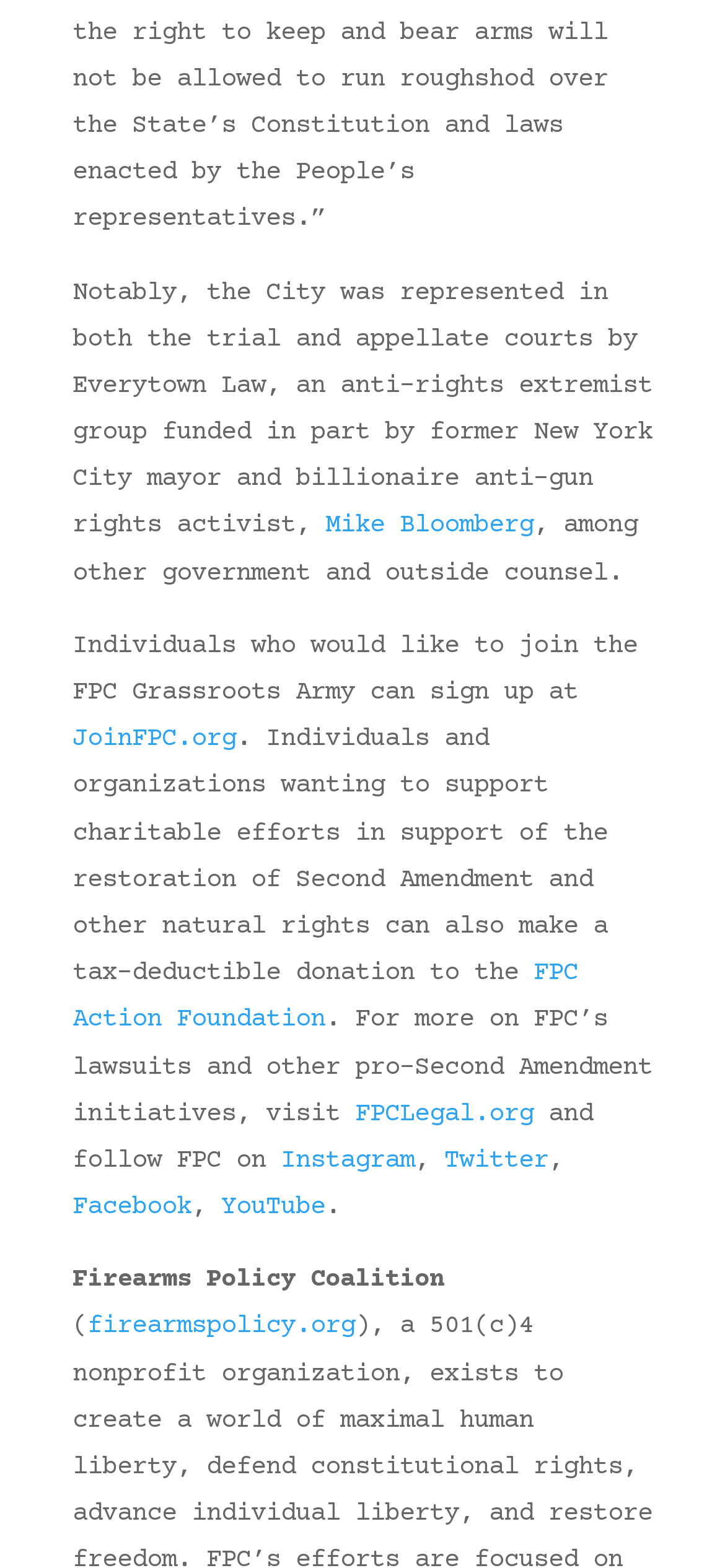Answer with a single word or phrase: 
Who represented the City in the trial and appellate courts?

Everytown Law